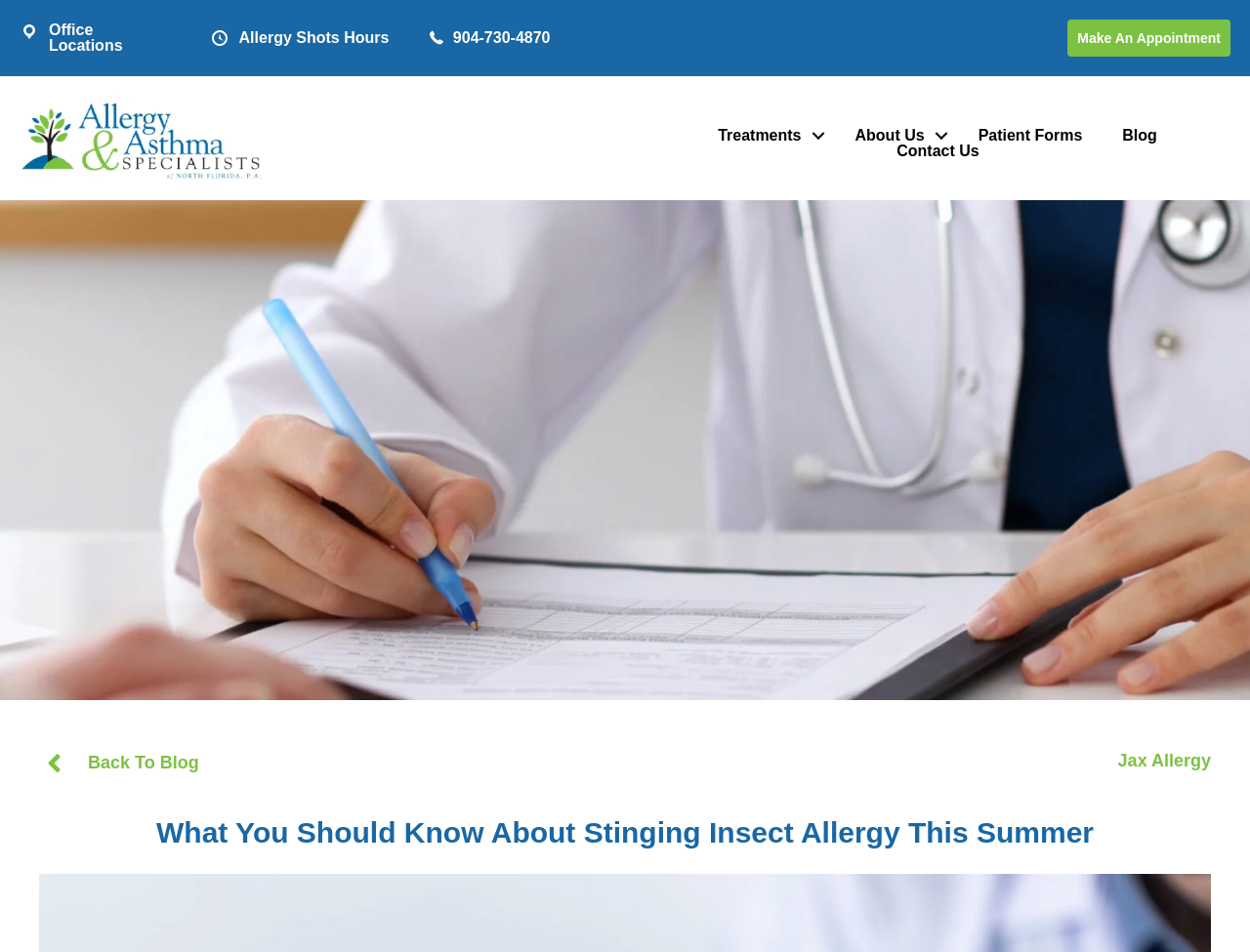Summarize the webpage with intricate details.

The webpage is about insect sting allergies and reactions. At the top left, there is a link to "Office Locations" followed by a link to "Allergy Shots Hours" and then a phone number "904-730-4870". On the top right, there is a call-to-action link "Make An Appointment". 

Below the top section, there is an image on the left, labeled as "Screenshot_2-1". To the right of the image, there is a navigation menu labeled as "Menu" that contains links to "Treatments", "About Us", "Patient Forms", "Blog", and "Contact Us". 

Further down, there is a section with a heading "Back To Blog" on the left, and a heading "Jax Allergy" on the right. Below this section, there is a main article with a heading "What You Should Know About Stinging Insect Allergy This Summer", which likely provides information and guidance on dealing with insect allergies.